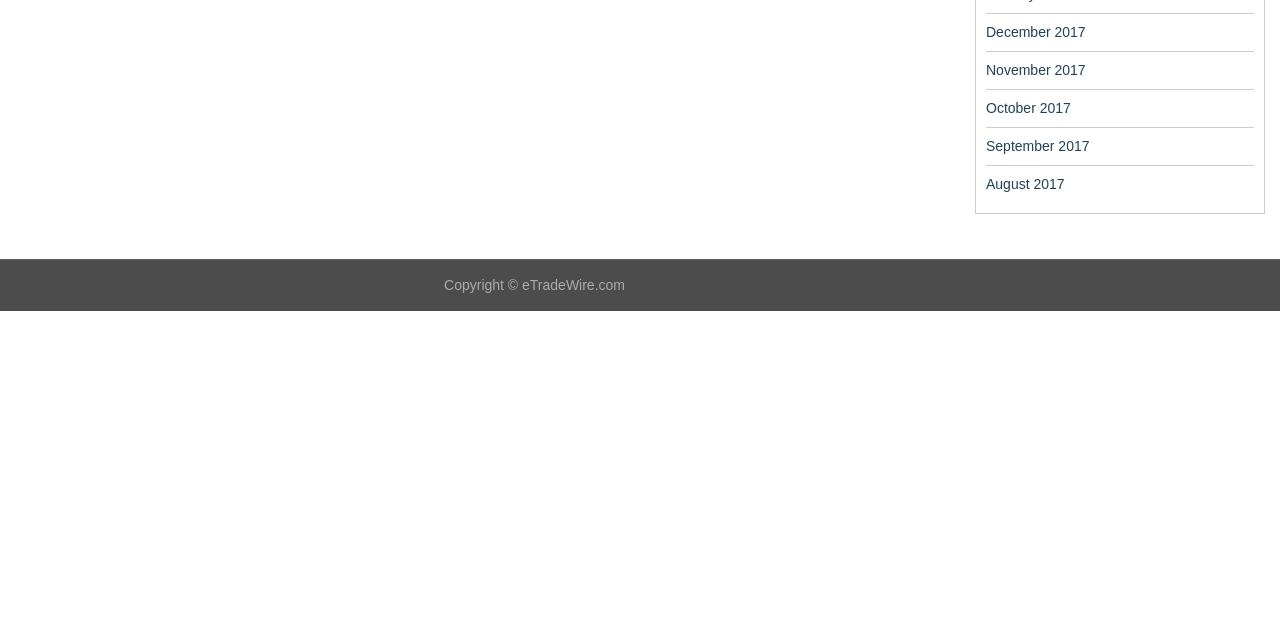Identify the bounding box coordinates for the UI element described as follows: "October 2017". Ensure the coordinates are four float numbers between 0 and 1, formatted as [left, top, right, bottom].

[0.77, 0.156, 0.837, 0.181]